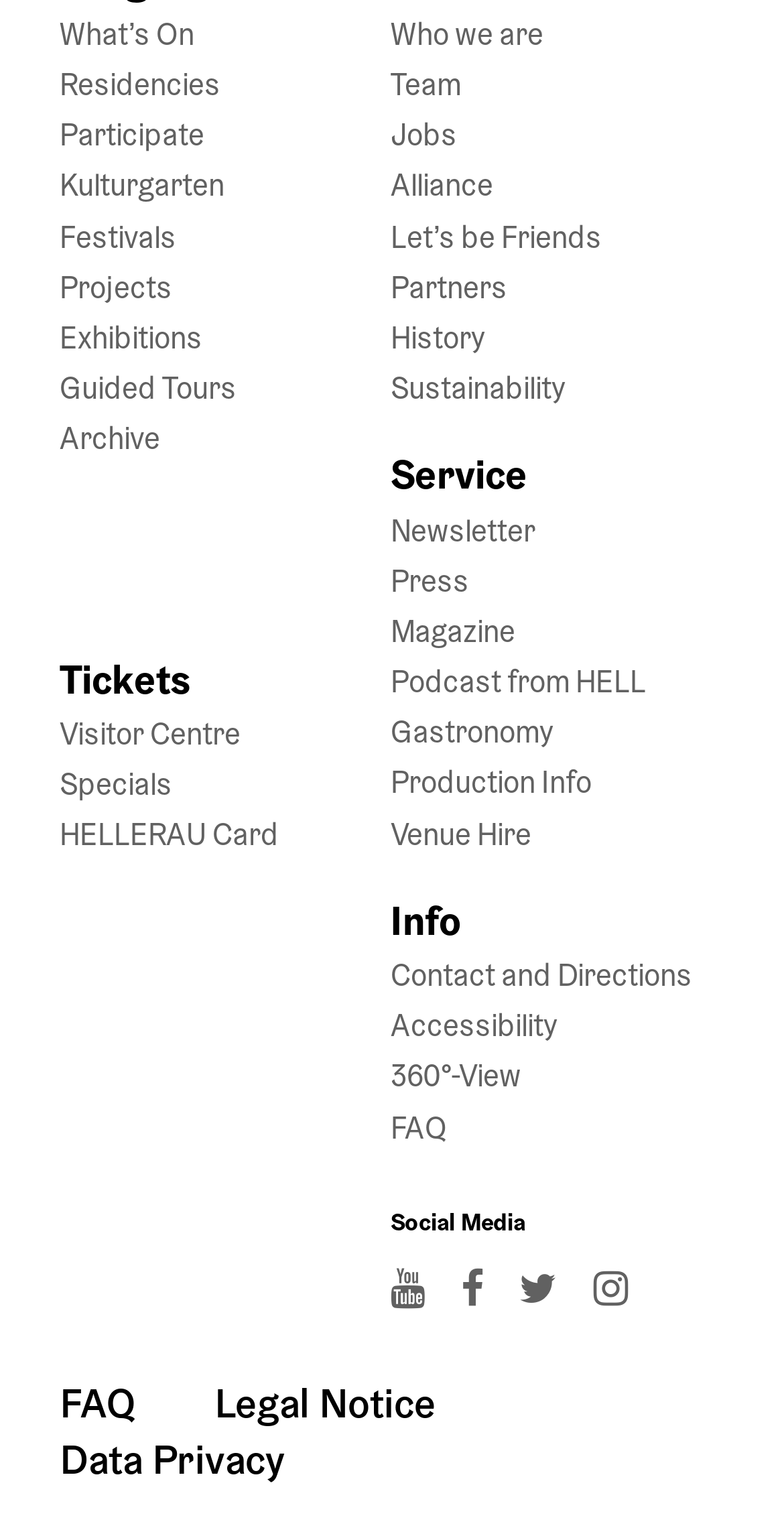Use a single word or phrase to answer this question: 
How many links are there in the 'Who we are' section?

9